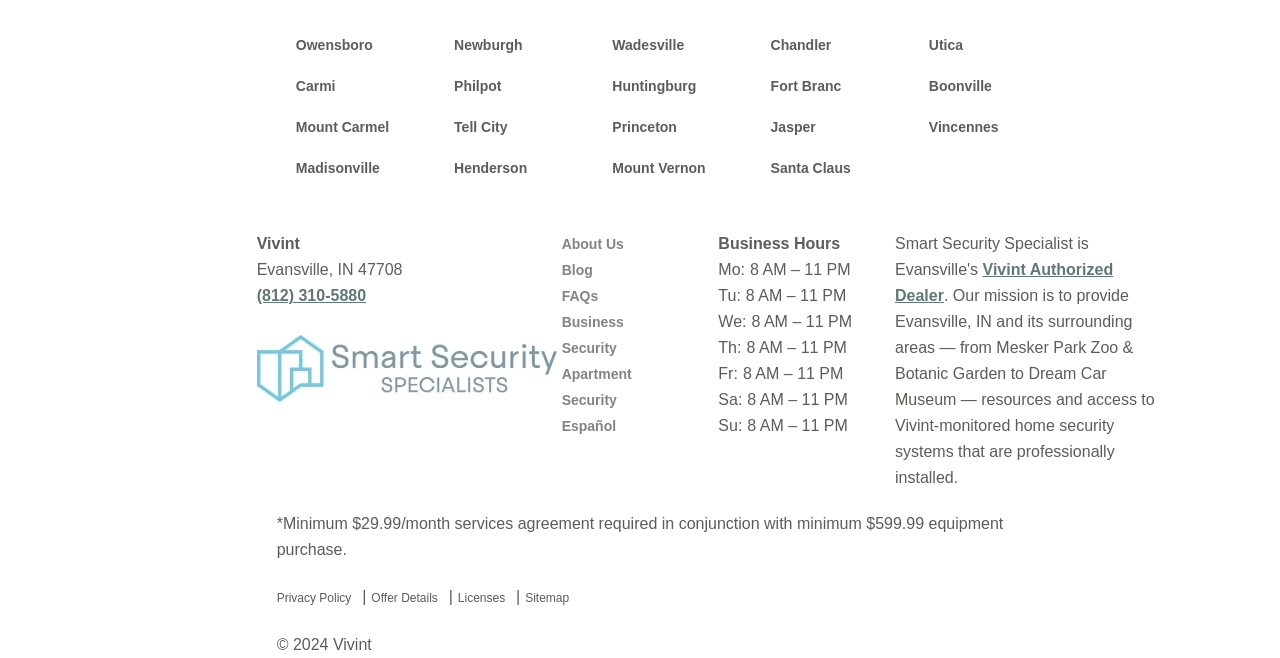Find the bounding box coordinates for the UI element that matches this description: "Sitemap".

[0.41, 0.899, 0.445, 0.92]